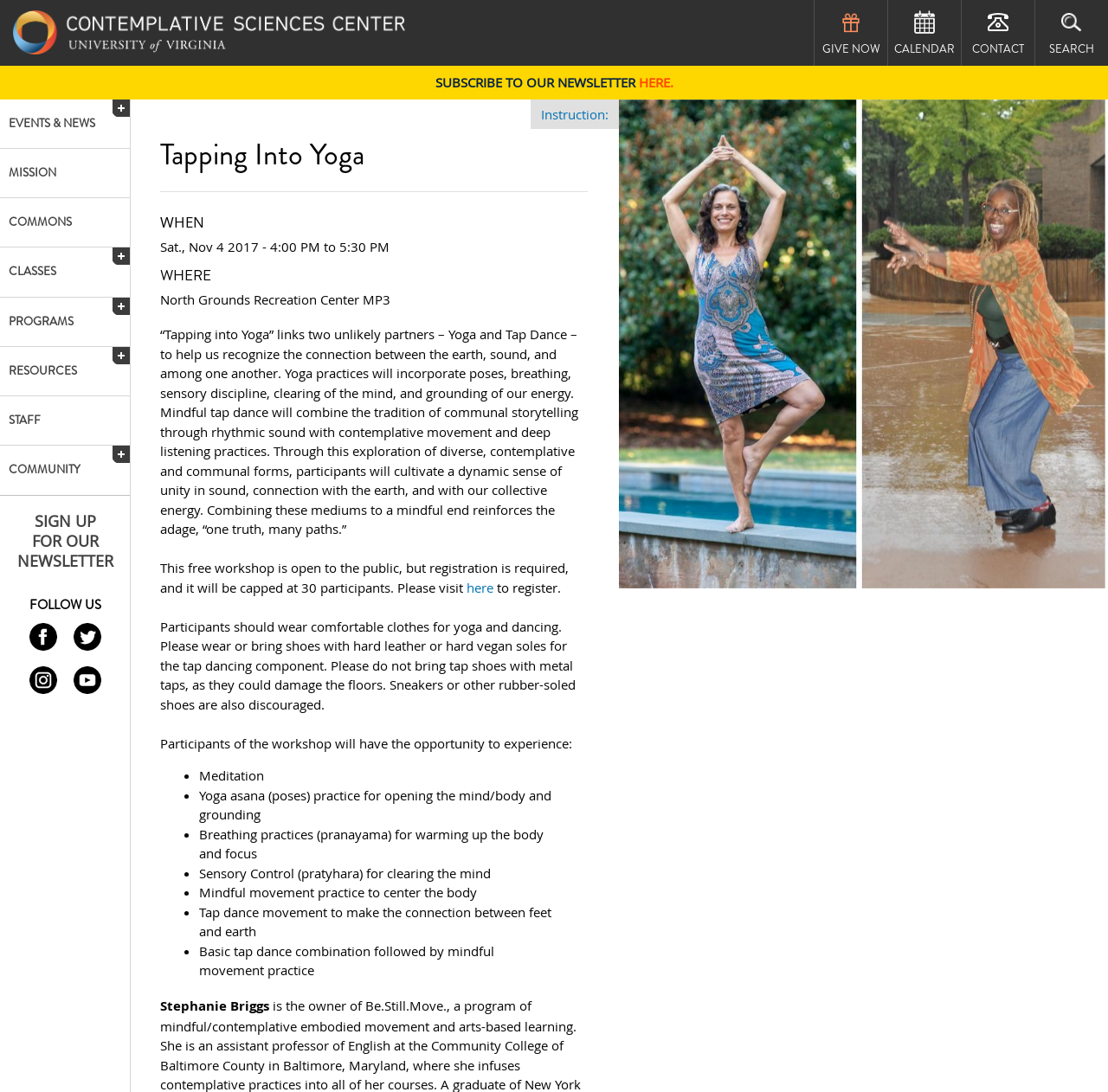Answer the question in one word or a short phrase:
What is the name of the event described on this webpage?

Tapping Into Yoga